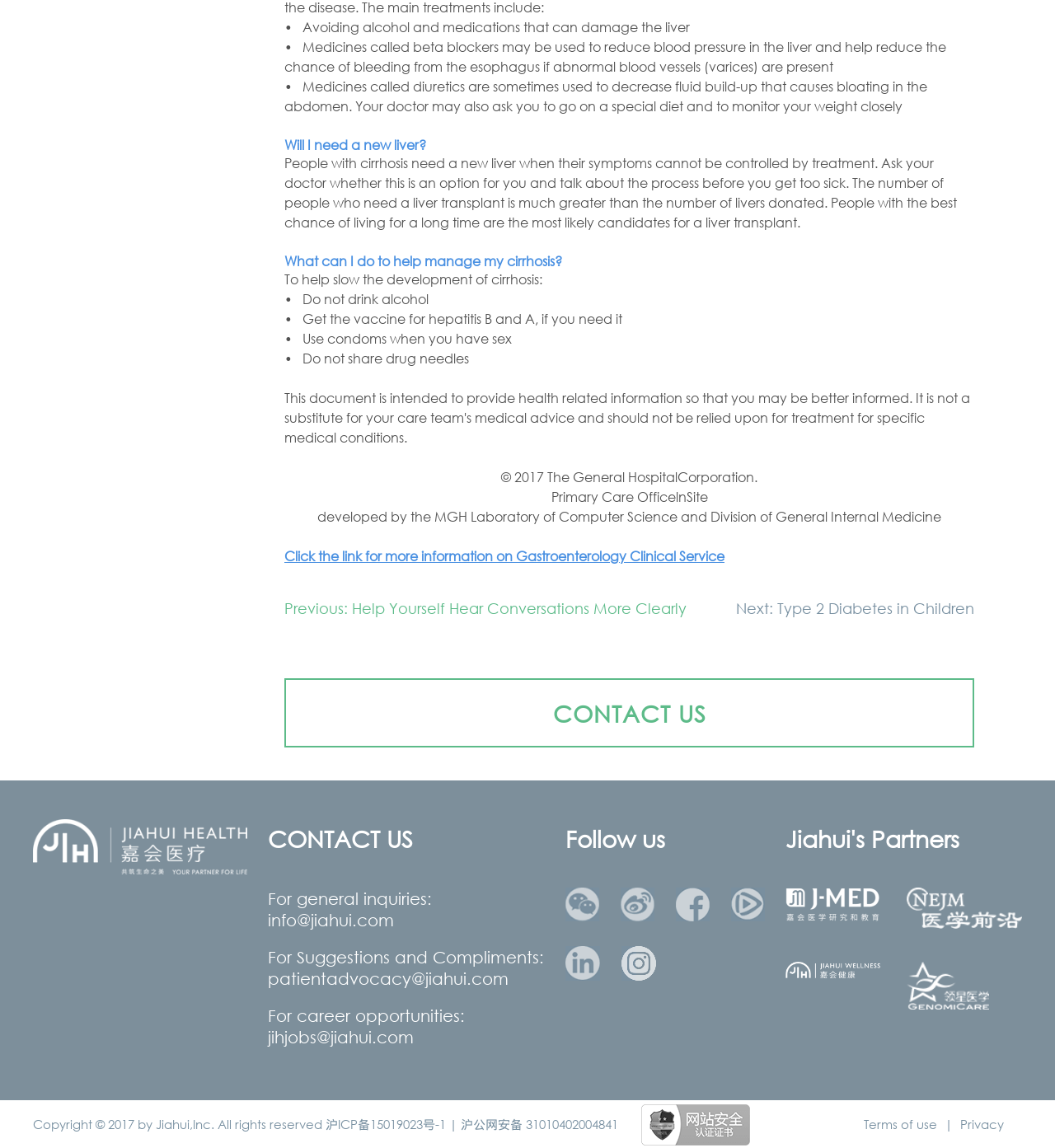Specify the bounding box coordinates of the area to click in order to follow the given instruction: "Learn more about JMED."

[0.745, 0.773, 0.834, 0.802]